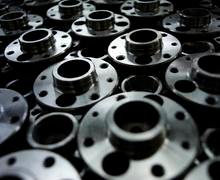In which year was AVM established?
Can you provide a detailed and comprehensive answer to the question?

The caption states that AVM, a reputable metal finishing company, was established in 1996, providing a specific year for the company's founding.